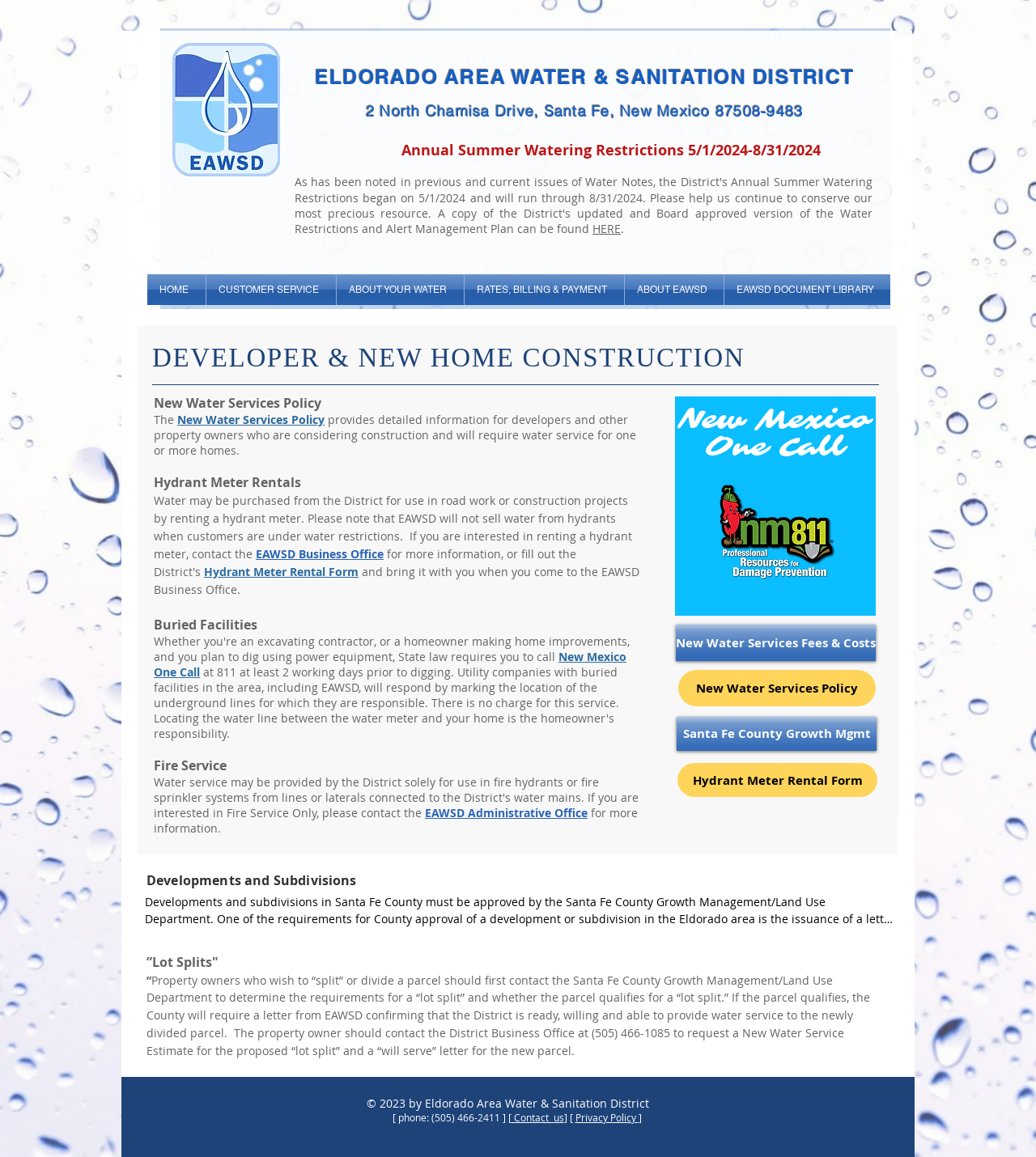Kindly provide the bounding box coordinates of the section you need to click on to fulfill the given instruction: "Go to 'HOME'".

[0.142, 0.237, 0.198, 0.264]